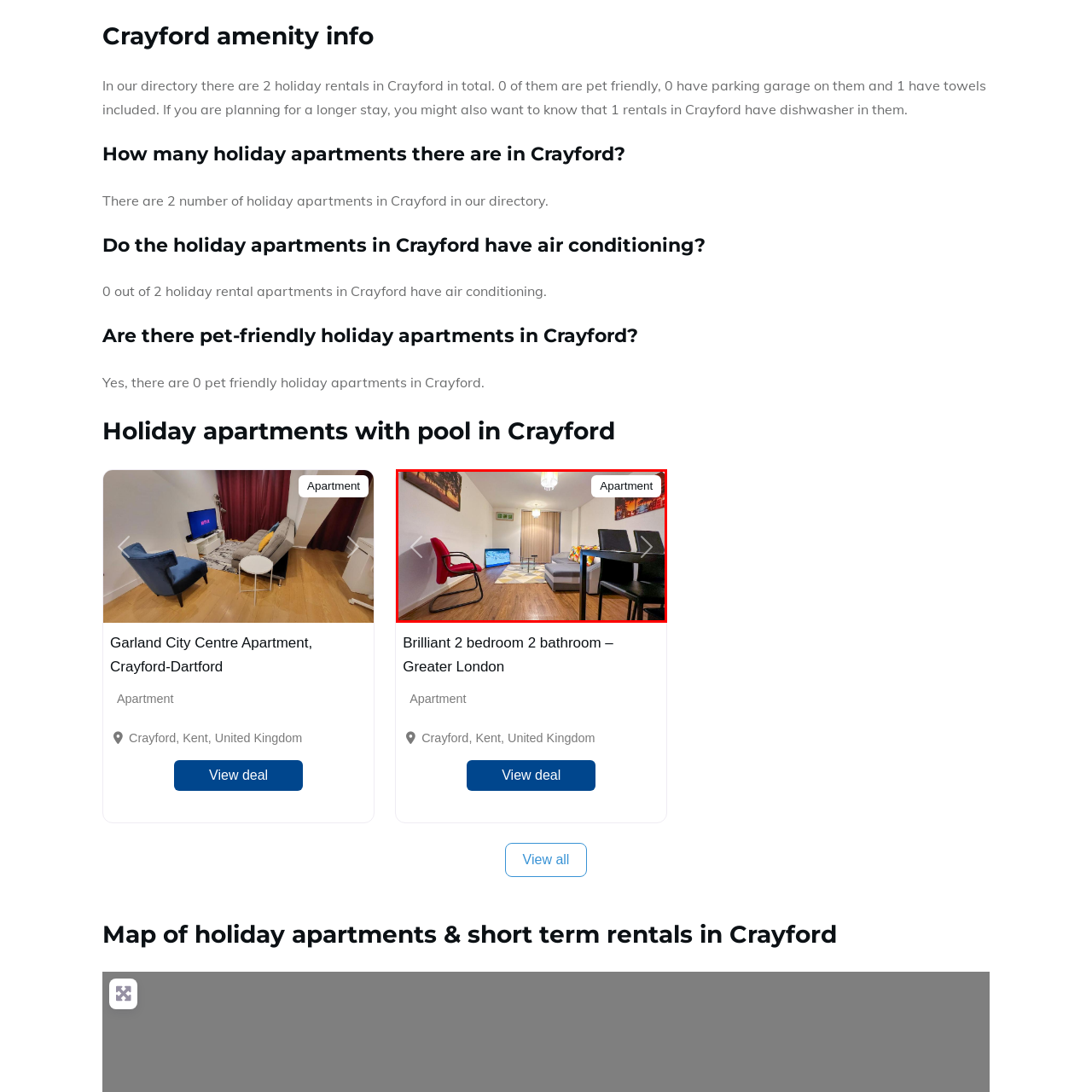Articulate a detailed narrative of what is visible inside the red-delineated region of the image.

This image showcases a modern apartment interior featuring a cozy living area. The room is designed with a blend of functionality and comfort, highlighted by a plush grey sofa adorned with colorful cushions. A stylish red chair adds a pop of color to the space, while a light wooden floor complements the contemporary aesthetic.

In front of the sofa, a small glass coffee table rests on a patterned area rug, providing a welcoming spot for relaxation. A flat-screen TV is set against the far wall, and natural light streams in through partially drawn curtains, creating a warm and inviting atmosphere.

The image is part of a listing for holiday rentals in Crayford, specifically showcasing the "Brilliant 2 bedroom 2 bathroom" apartment. This property is situated in a prime location within Greater London, making it an ideal choice for visitors seeking comfort and convenience. The caption also highlights the option to explore more about the apartment through navigation buttons labeled "Previous" and "Next."